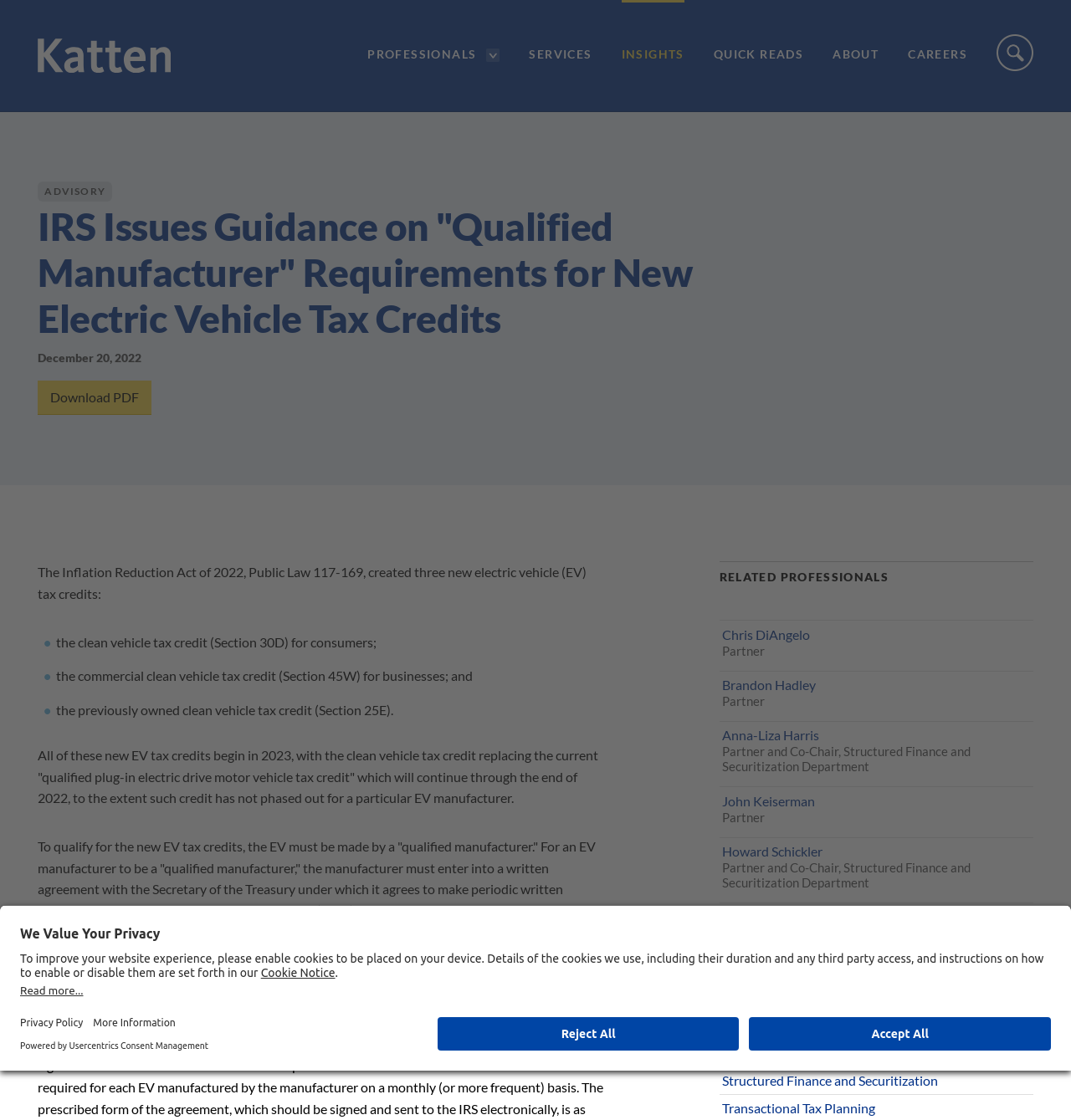Answer briefly with one word or phrase:
What is the profession of Chris DiAngelo?

Partner